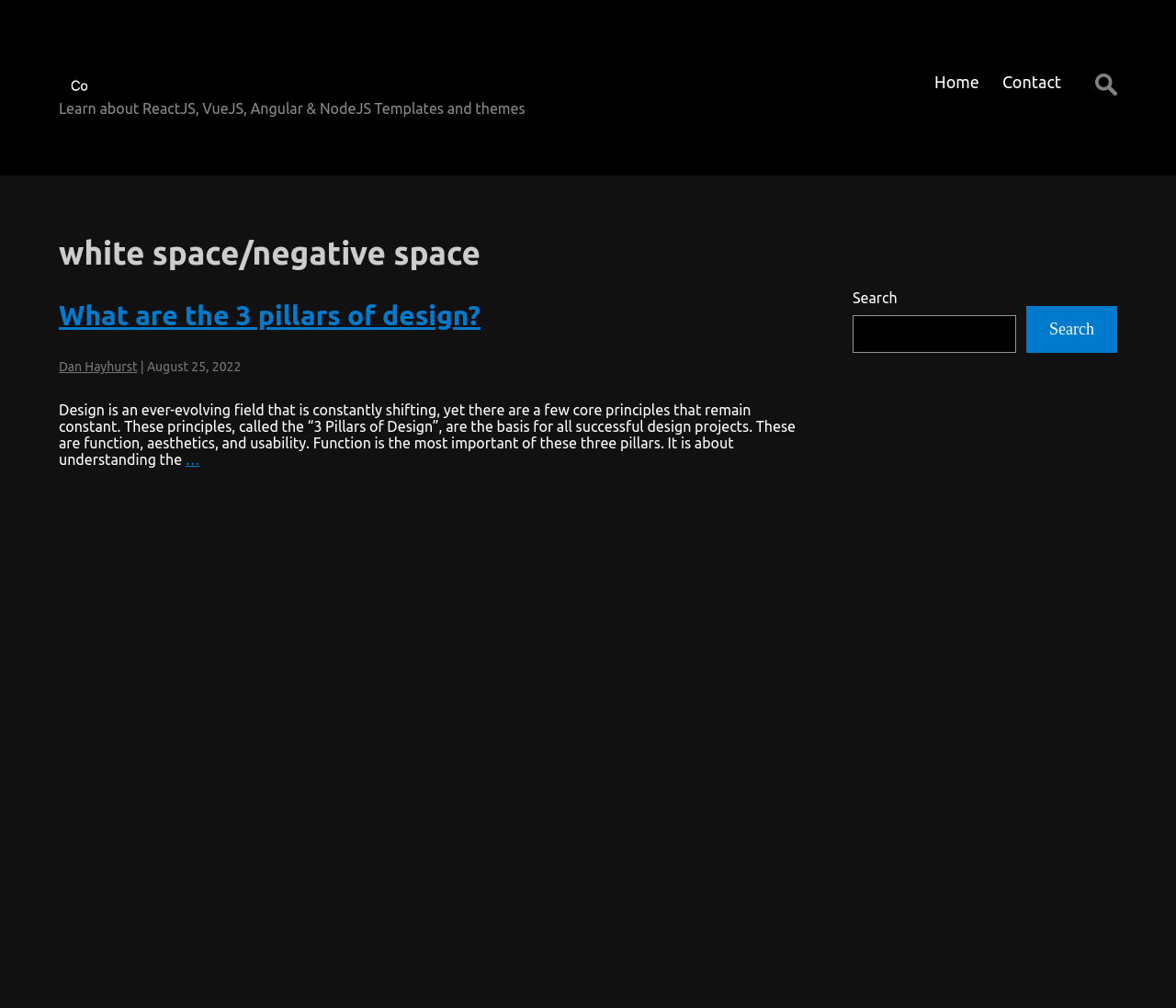Observe the image and answer the following question in detail: What is the purpose of the search bar?

The purpose of the search bar can be inferred by looking at the context in which it is used. The webpage is about templates and themes, and the search bar is likely used to search for specific templates or themes.